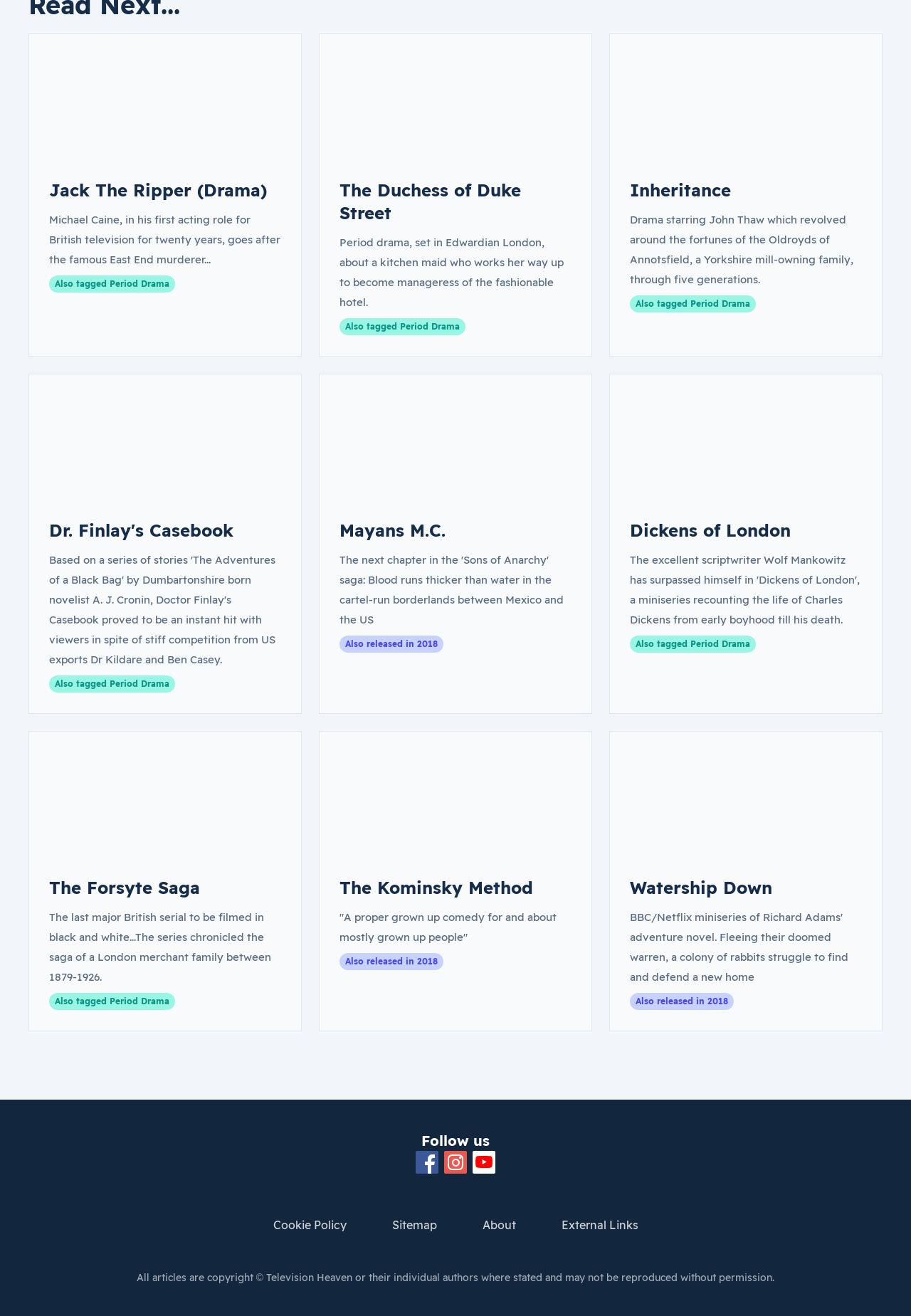Please give a short response to the question using one word or a phrase:
What is the copyright information at the bottom of the webpage?

All articles are copyright © Television Heaven